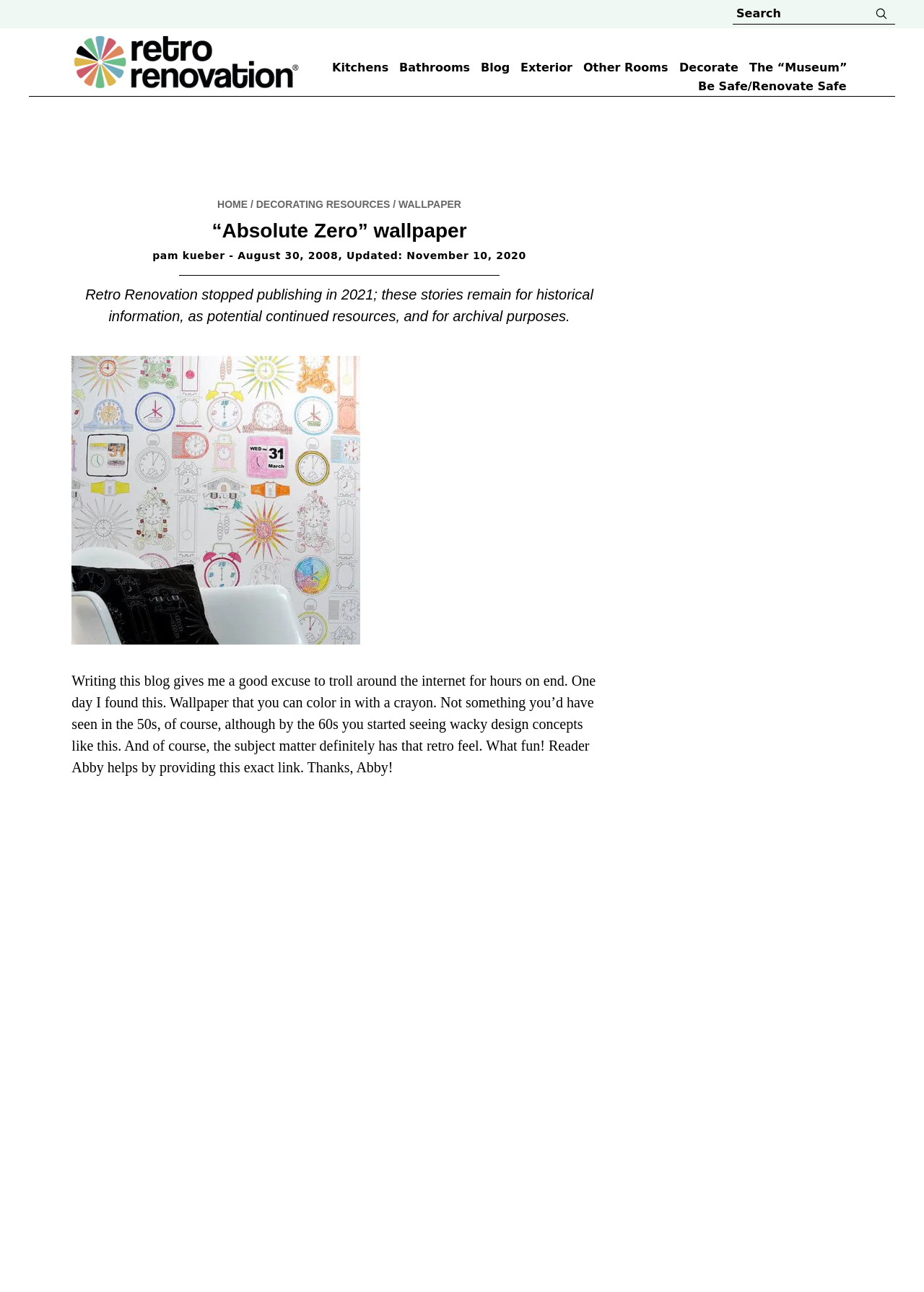Please determine the bounding box coordinates of the element's region to click in order to carry out the following instruction: "Read the blog post about Absolute Zero wallpaper". The coordinates should be four float numbers between 0 and 1, i.e., [left, top, right, bottom].

[0.078, 0.169, 0.657, 0.188]